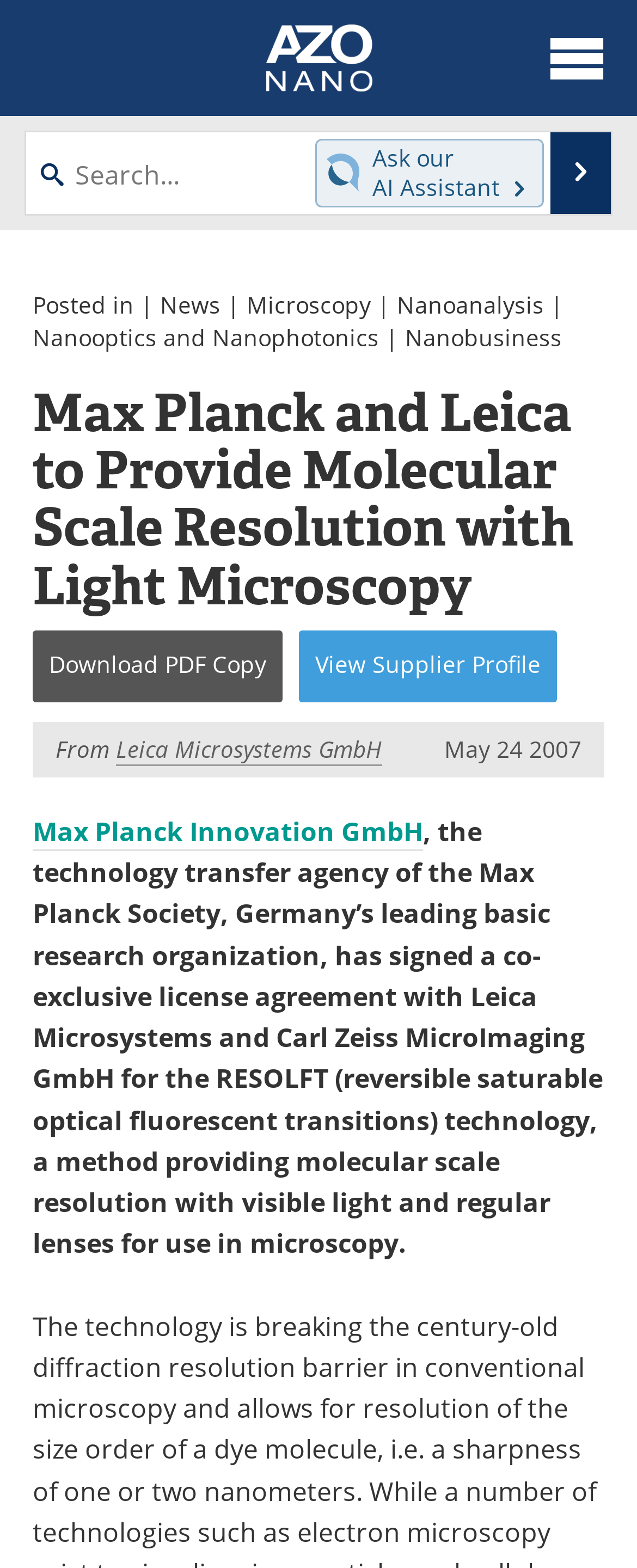What is the principal heading displayed on the webpage?

Max Planck and Leica to Provide Molecular Scale Resolution with Light Microscopy